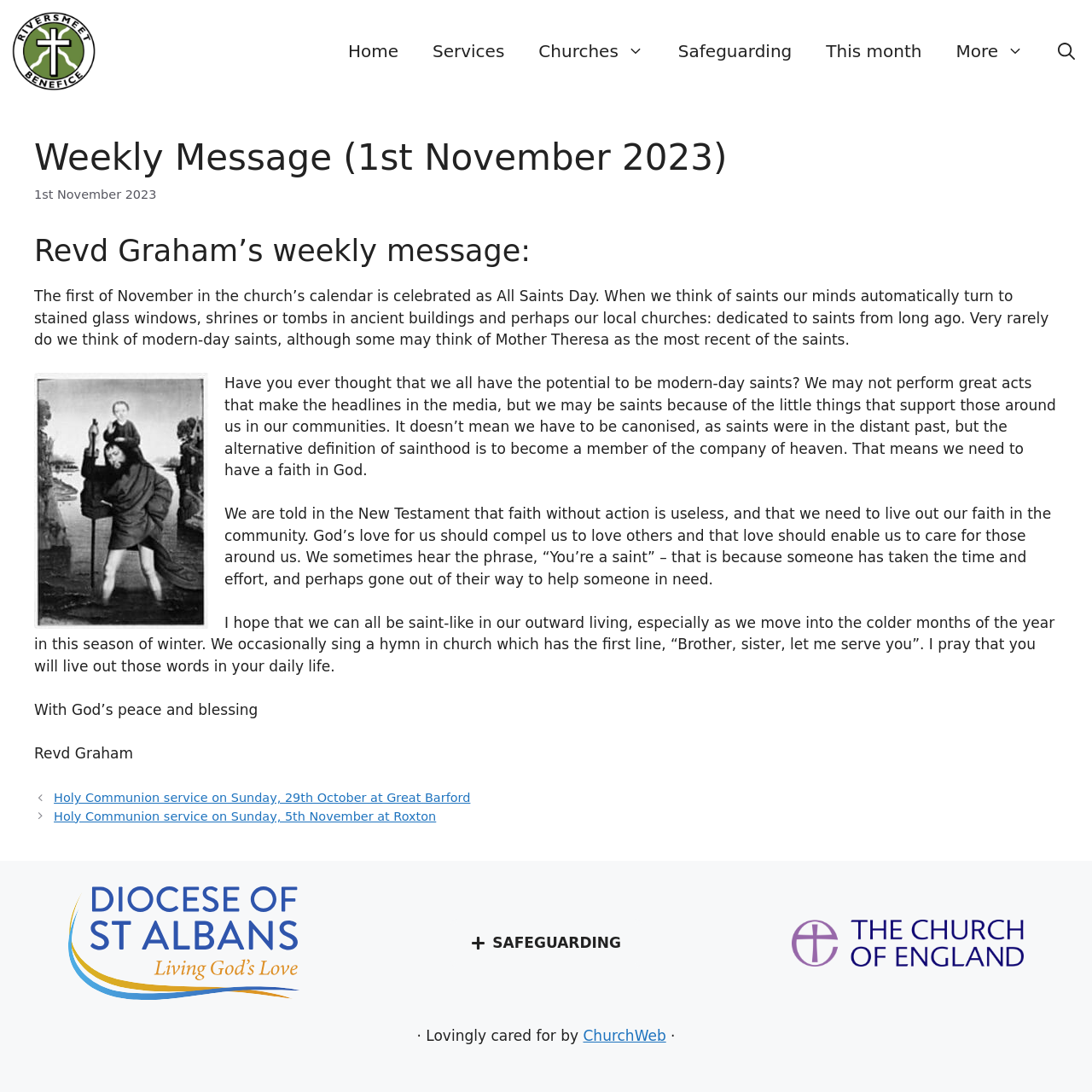From the element description: "aria-label="Open search"", extract the bounding box coordinates of the UI element. The coordinates should be expressed as four float numbers between 0 and 1, in the order [left, top, right, bottom].

[0.953, 0.0, 1.0, 0.094]